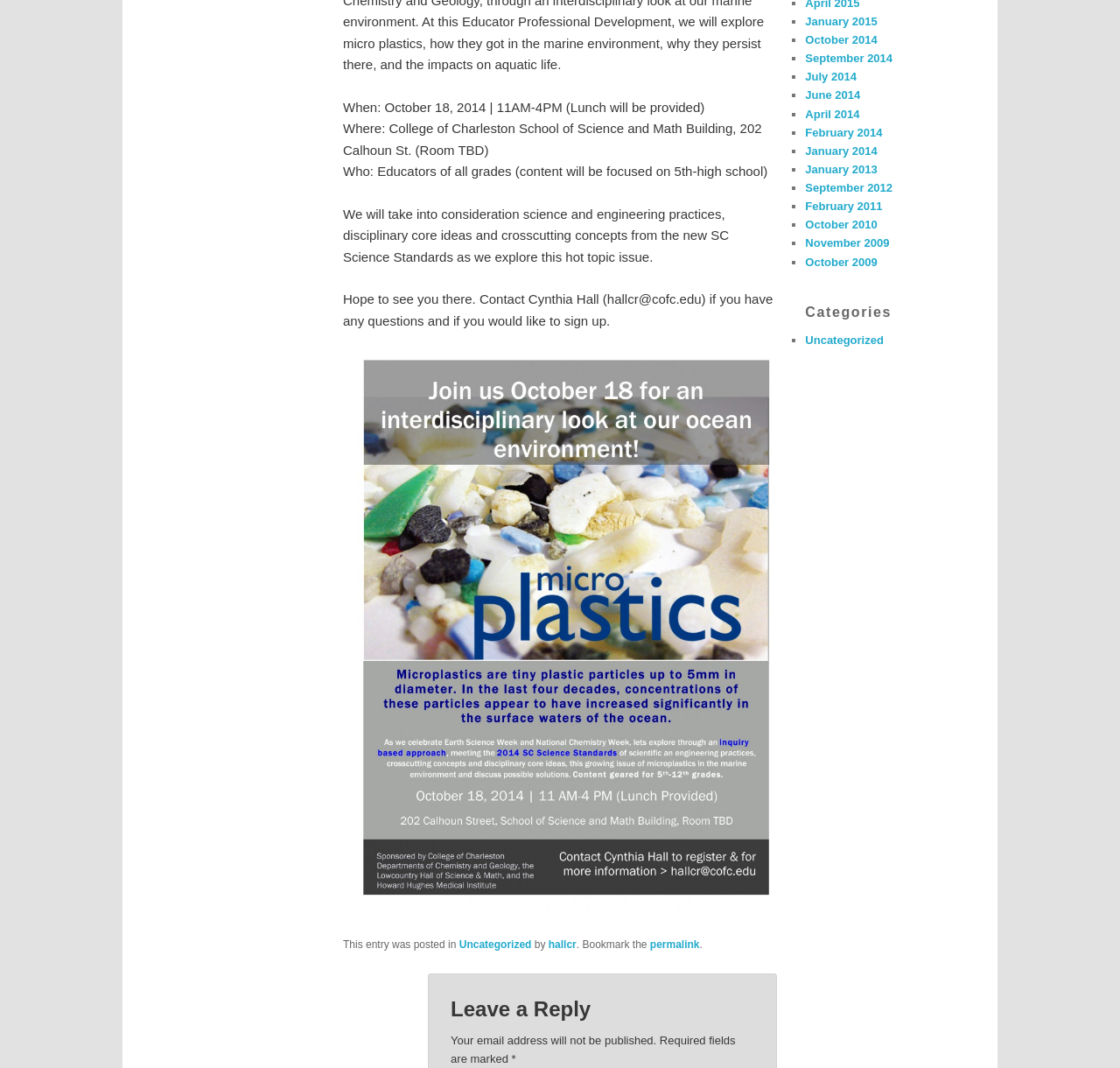Provide the bounding box coordinates for the specified HTML element described in this description: "September 2014". The coordinates should be four float numbers ranging from 0 to 1, in the format [left, top, right, bottom].

[0.719, 0.048, 0.797, 0.061]